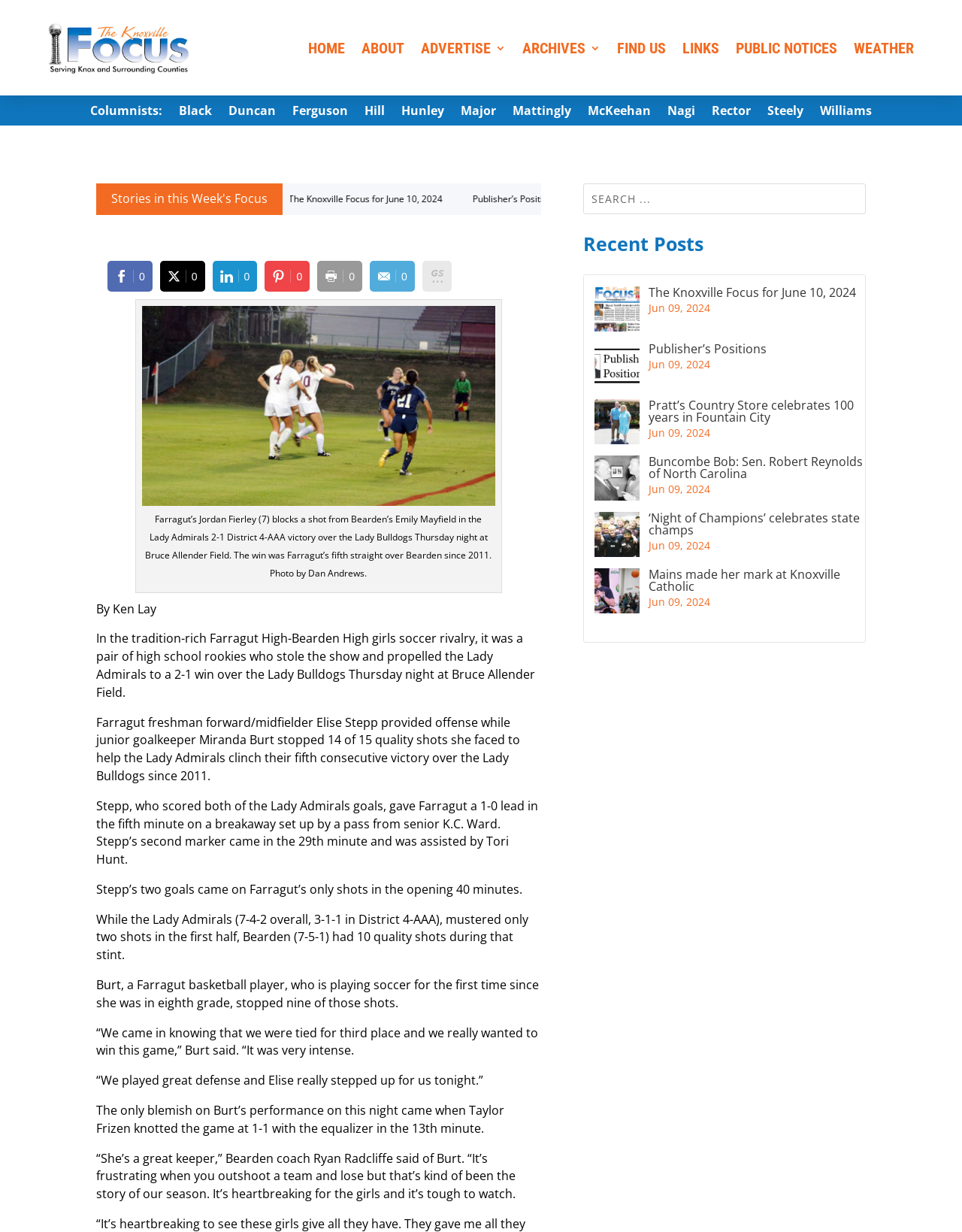Please identify the bounding box coordinates of the clickable region that I should interact with to perform the following instruction: "Learn more about 'Benefits of Airport Cars for Special Events'". The coordinates should be expressed as four float numbers between 0 and 1, i.e., [left, top, right, bottom].

None